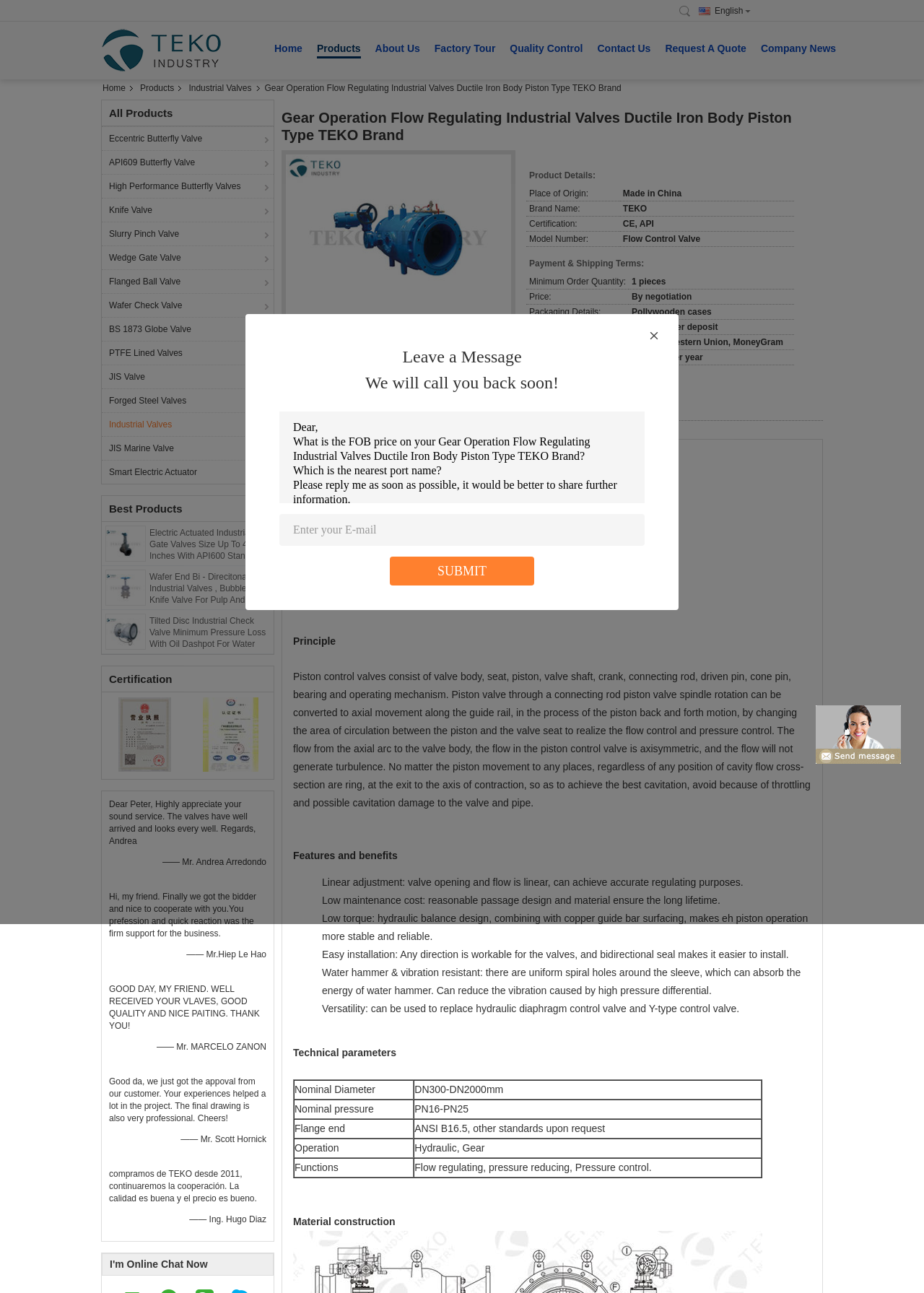What is the purpose of the 'Leave a Message' section?
Offer a detailed and exhaustive answer to the question.

The purpose of the 'Leave a Message' section can be inferred by looking at the static text 'Leave a Message' and the accompanying text box and button. It appears to be a contact form where users can send a message to the company, suggesting that the purpose is to contact the company.